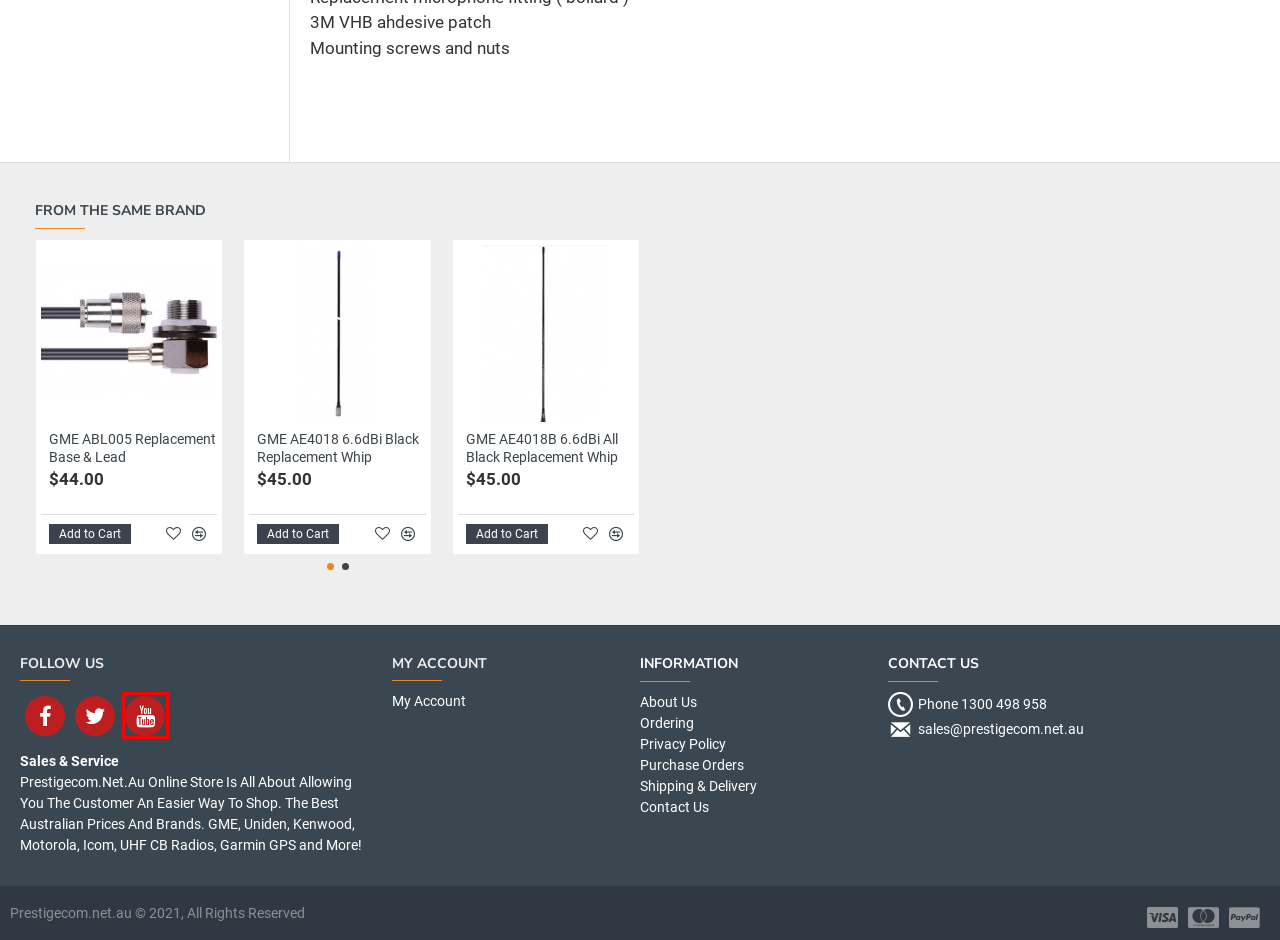You have a screenshot of a webpage with a red bounding box around an element. Select the webpage description that best matches the new webpage after clicking the element within the red bounding box. Here are the descriptions:
A. Ordering
B. GME AE4018 6.6dBi Black Replacement Whip
C. GME
D. GME ABL005 Replacement Base & Lead
E. GME AE4018B 6.6dBi All Black Replacement Whip
F. Privacy Policy
G. Prestigecom.net.au Australia's Leading UHF CB Radio GPS Twoway Radio Store
H. Purchase Orders

G